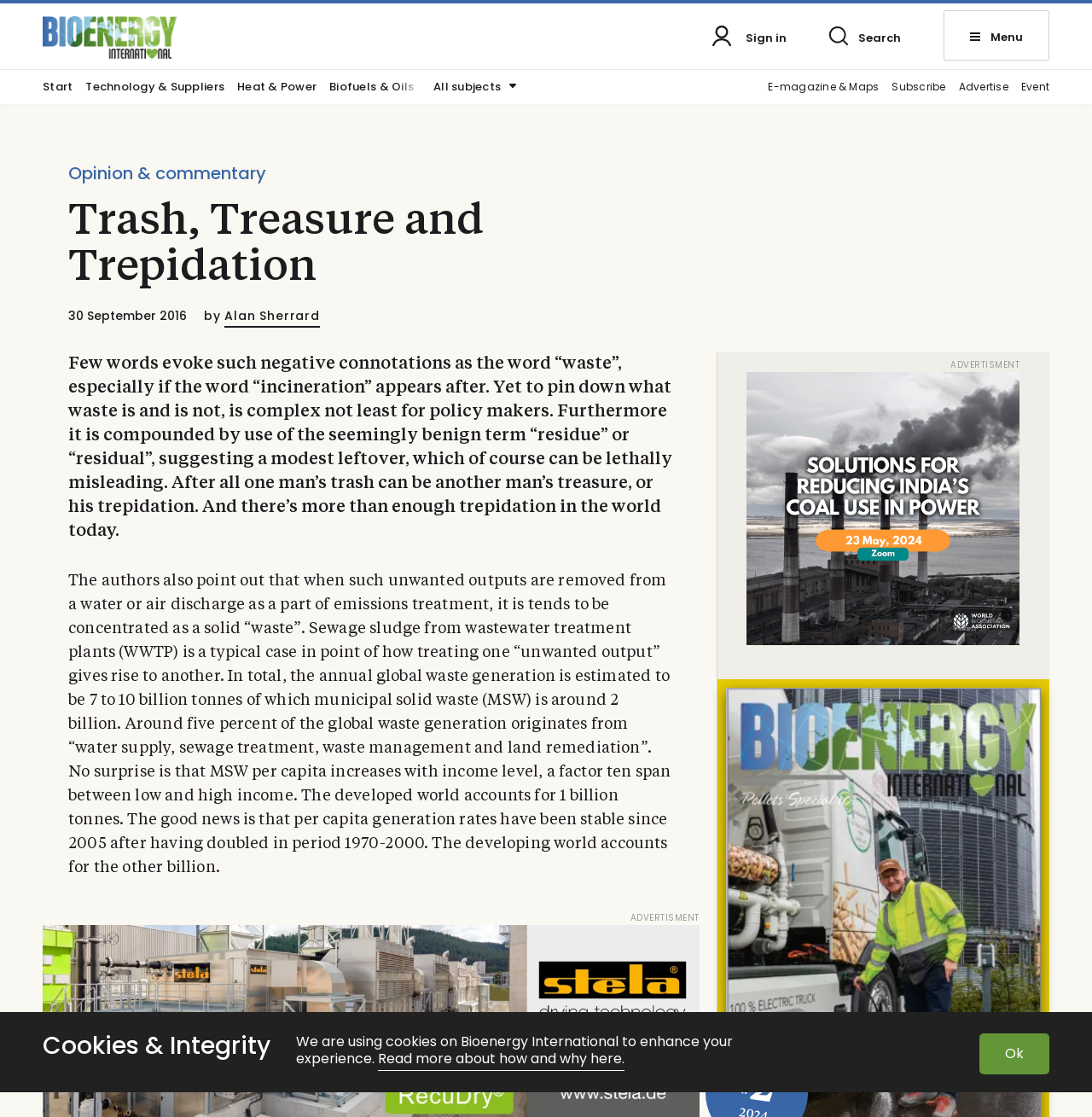Identify the main title of the webpage and generate its text content.

Trash, Treasure and Trepidation